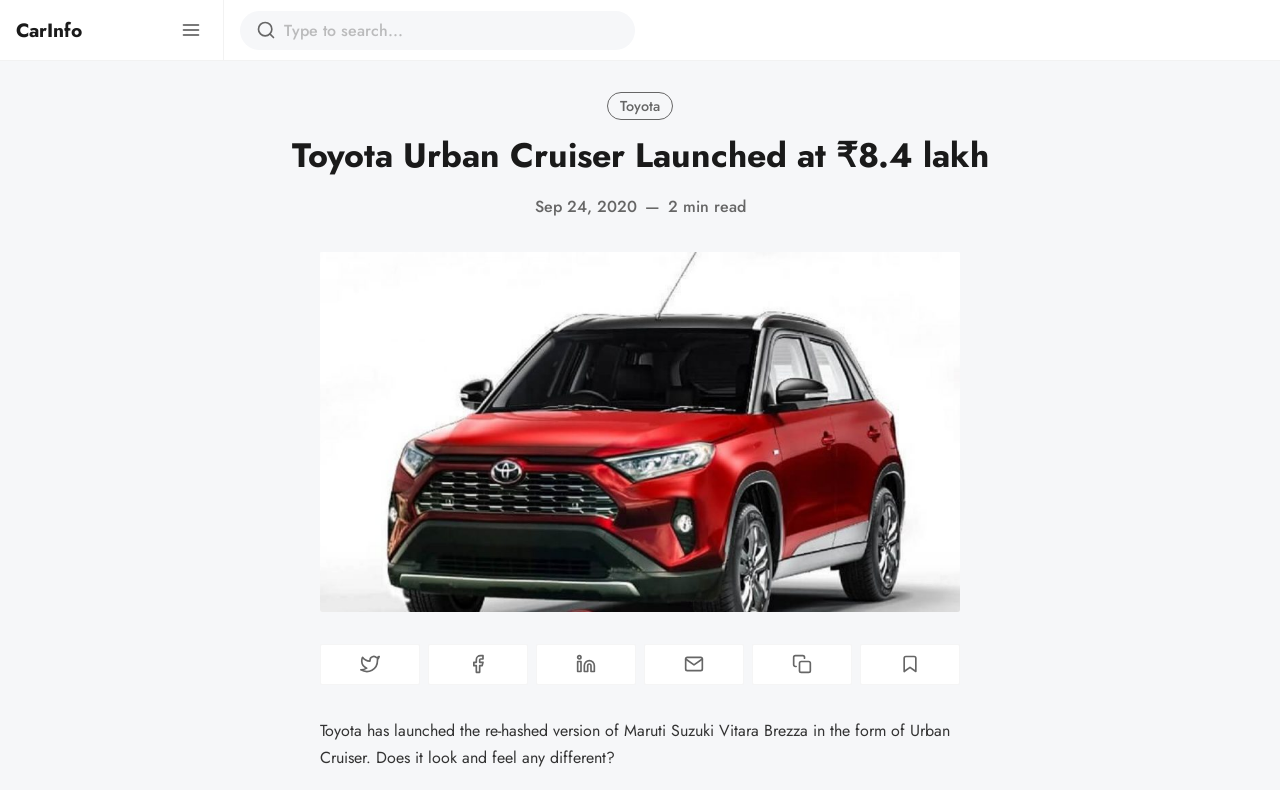What is the car compared to in the article?
Using the image as a reference, give a one-word or short phrase answer.

Maruti Suzuki Vitara Brezza